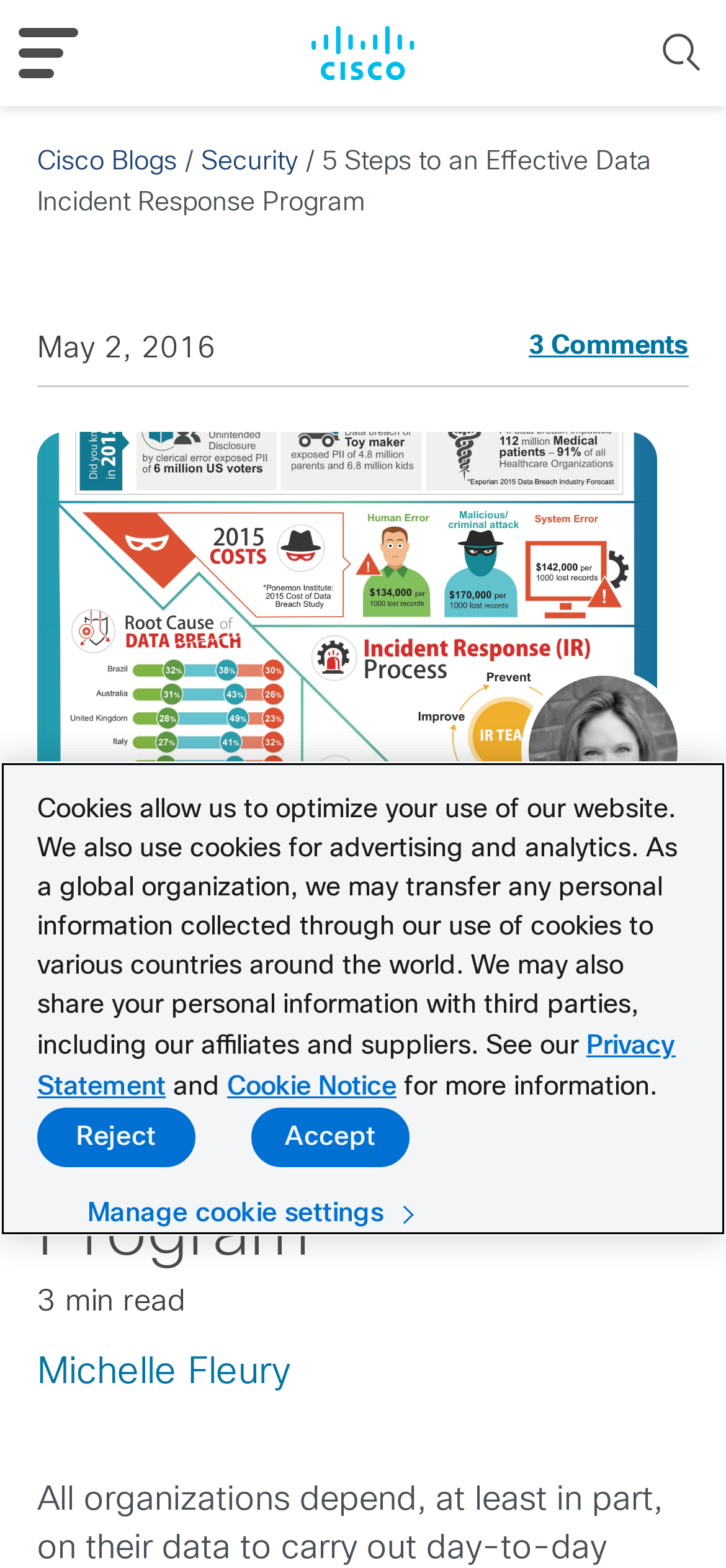What is the category of the article?
Analyze the image and provide a thorough answer to the question.

I found the answer by looking at the article header section, where I saw a link with the text 'Security'. This indicates that the article belongs to the Security category.